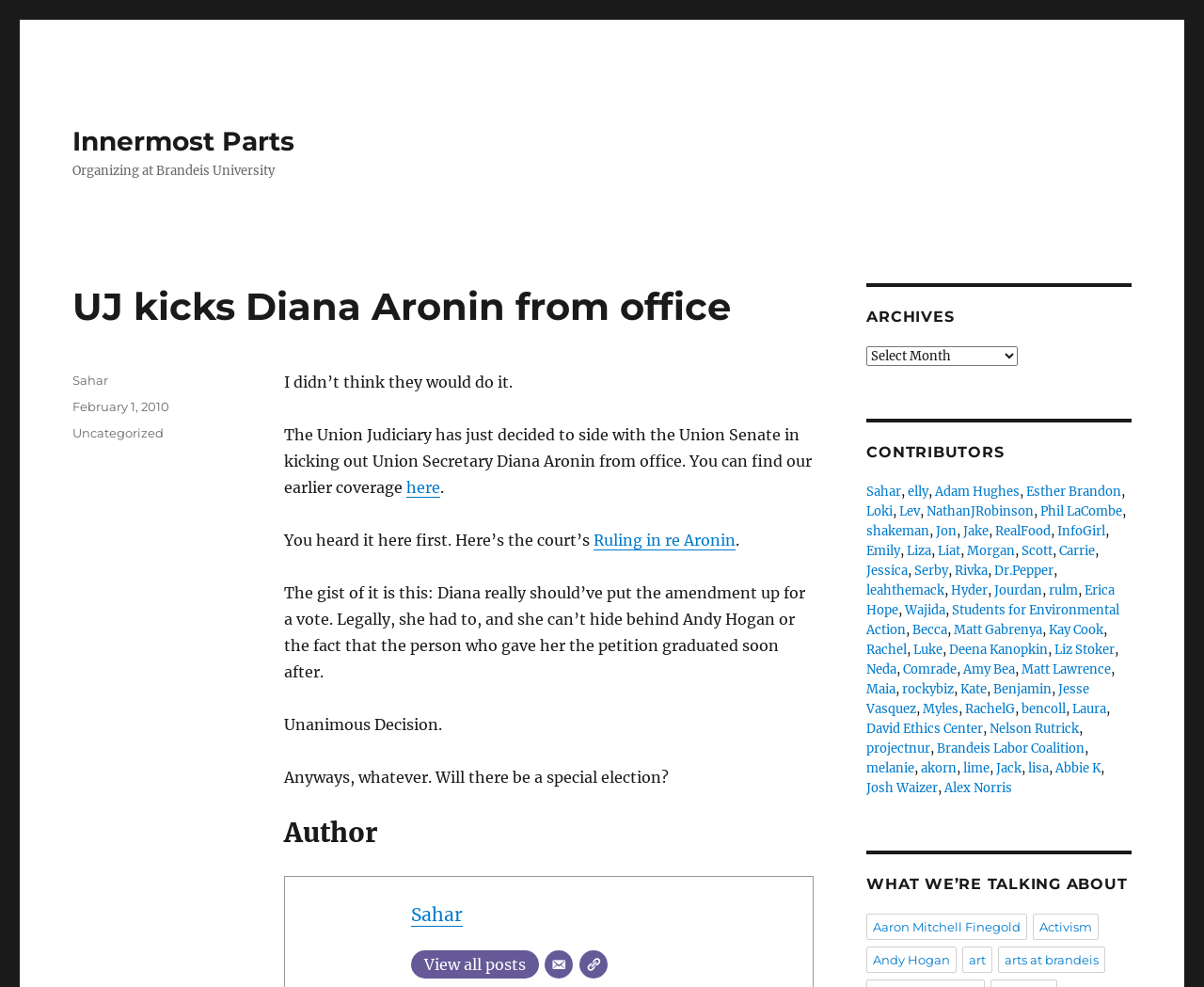Review the image closely and give a comprehensive answer to the question: What is the date of the article?

The date of the article can be found in the 'Posted on' section at the bottom of the article, where it says 'Posted on February 1, 2010 by Sahar'.